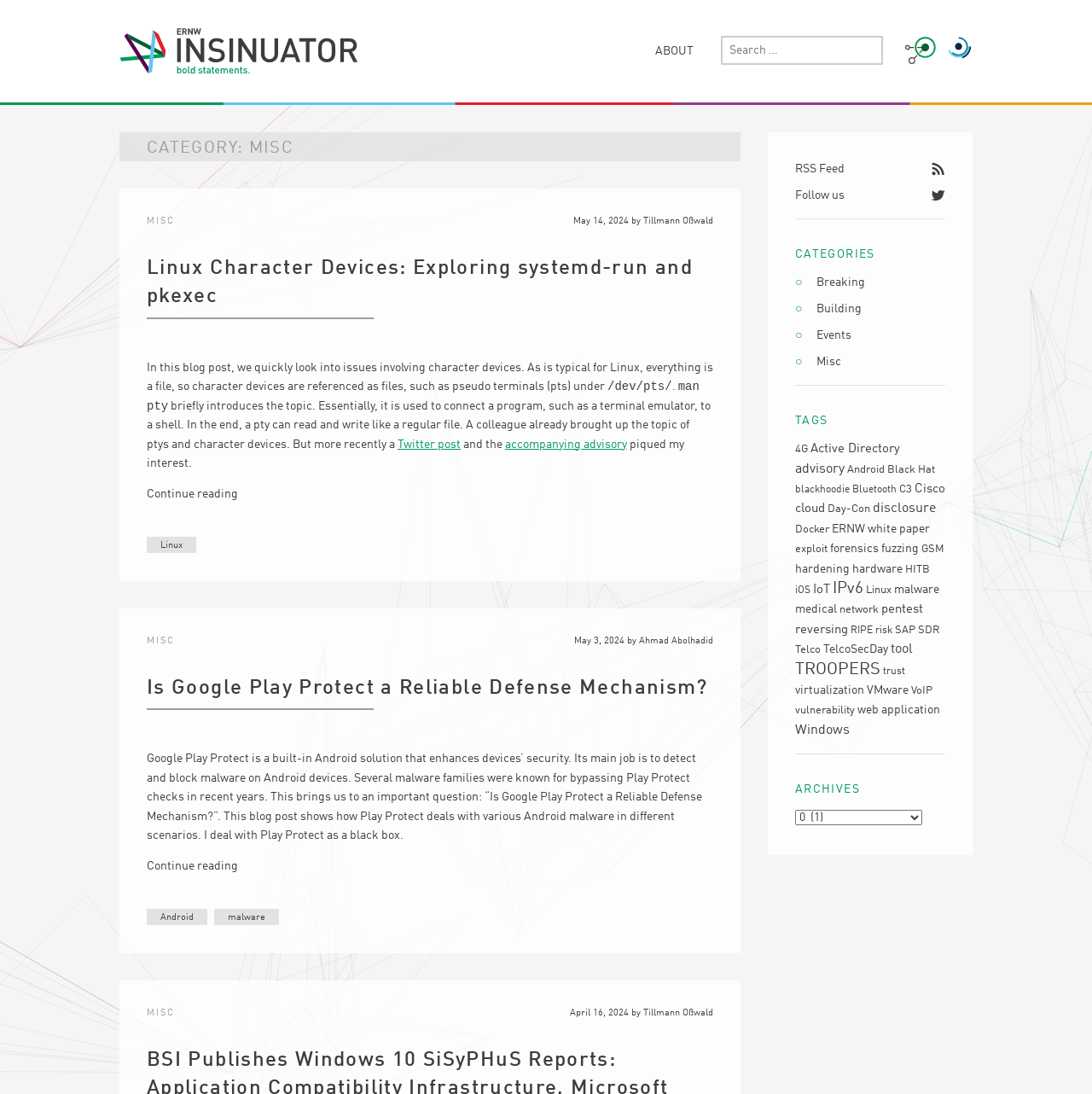Given the content of the image, can you provide a detailed answer to the question?
What is the topic of the second article?

The second article is about Google Play Protect, a built-in Android solution that enhances devices' security, as mentioned in the article's heading 'Is Google Play Protect a Reliable Defense Mechanism?'.